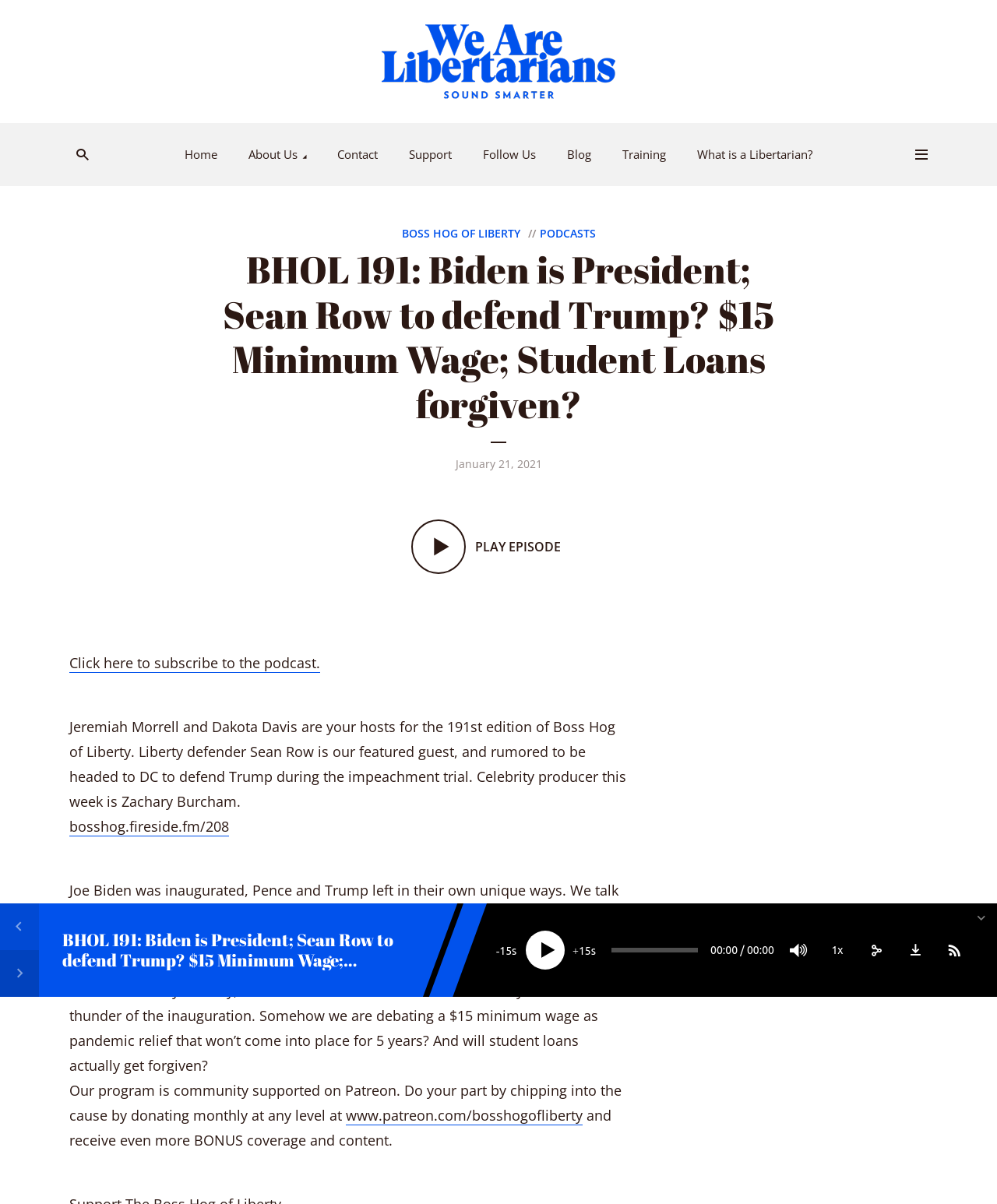Using the elements shown in the image, answer the question comprehensively: How can I subscribe to the podcast?

I found the answer by looking at the bottom-right corner of the webpage, where there is a button with the text 'Subscribe'.